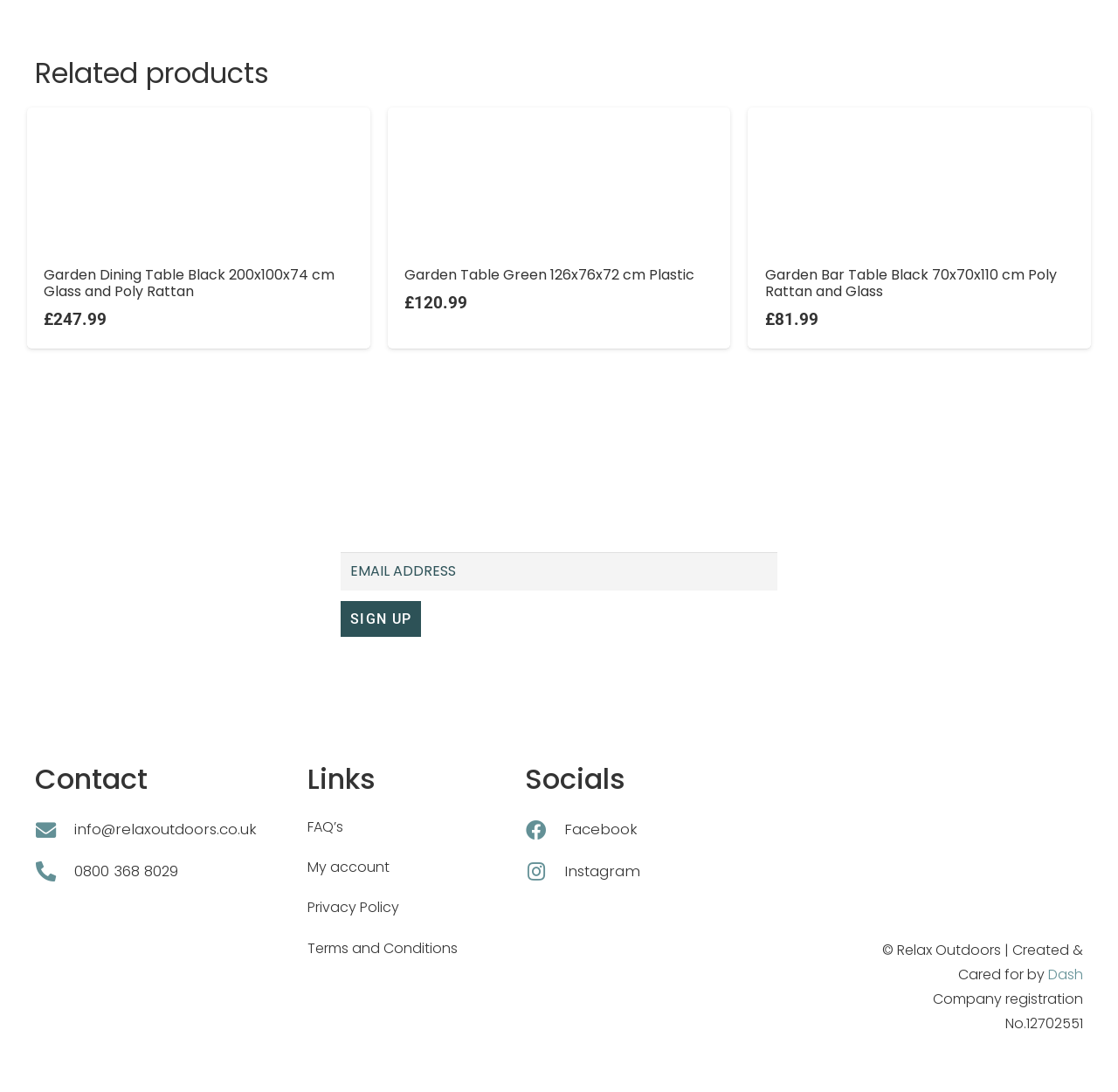Based on the element description "Privacy Policy", predict the bounding box coordinates of the UI element.

[0.275, 0.822, 0.357, 0.84]